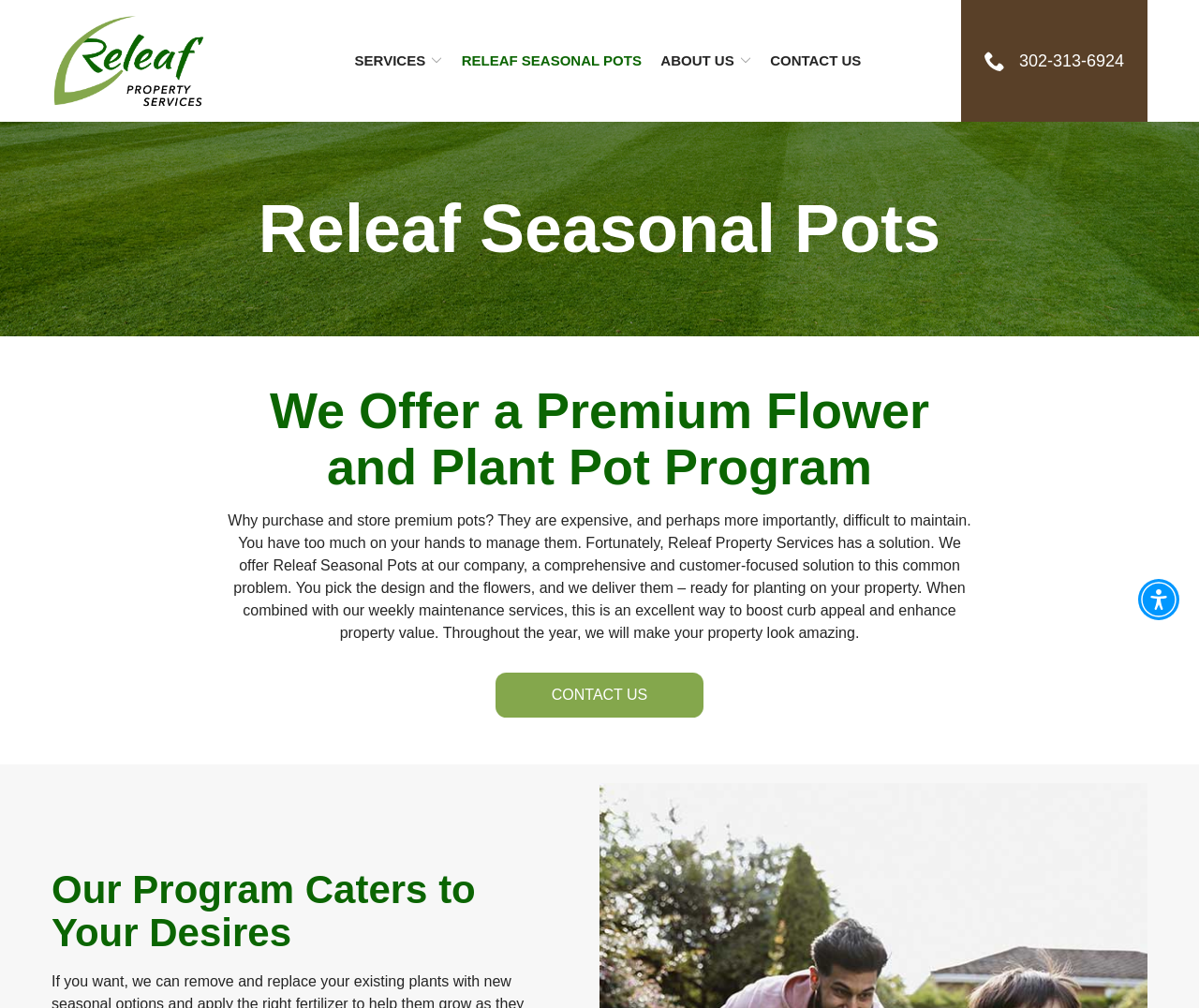Given the description "Releaf Seasonal Pots", provide the bounding box coordinates of the corresponding UI element.

[0.043, 0.191, 0.957, 0.264]